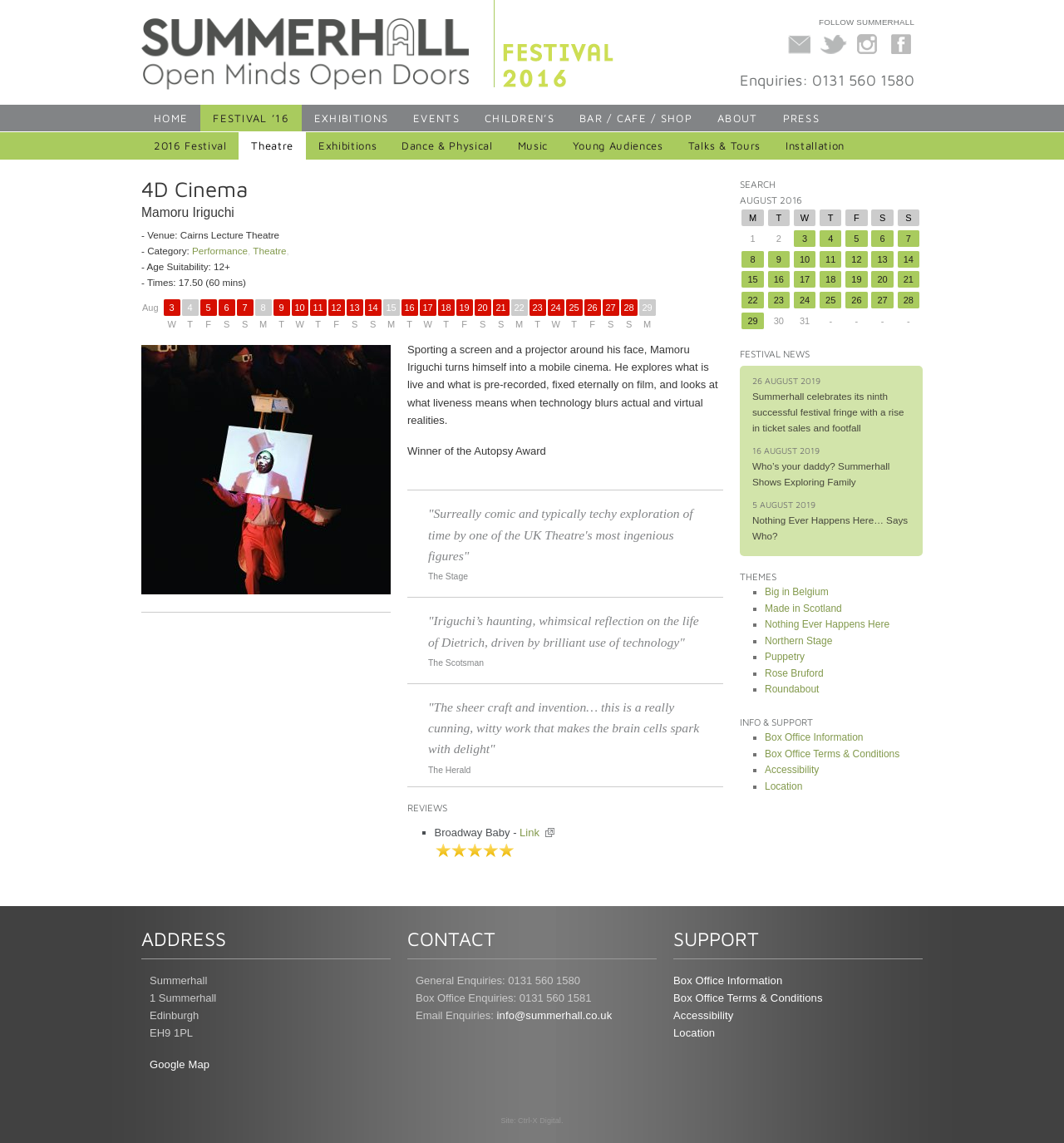What is the name of the festival?
Using the visual information, respond with a single word or phrase.

Summerhall August Festival 2016